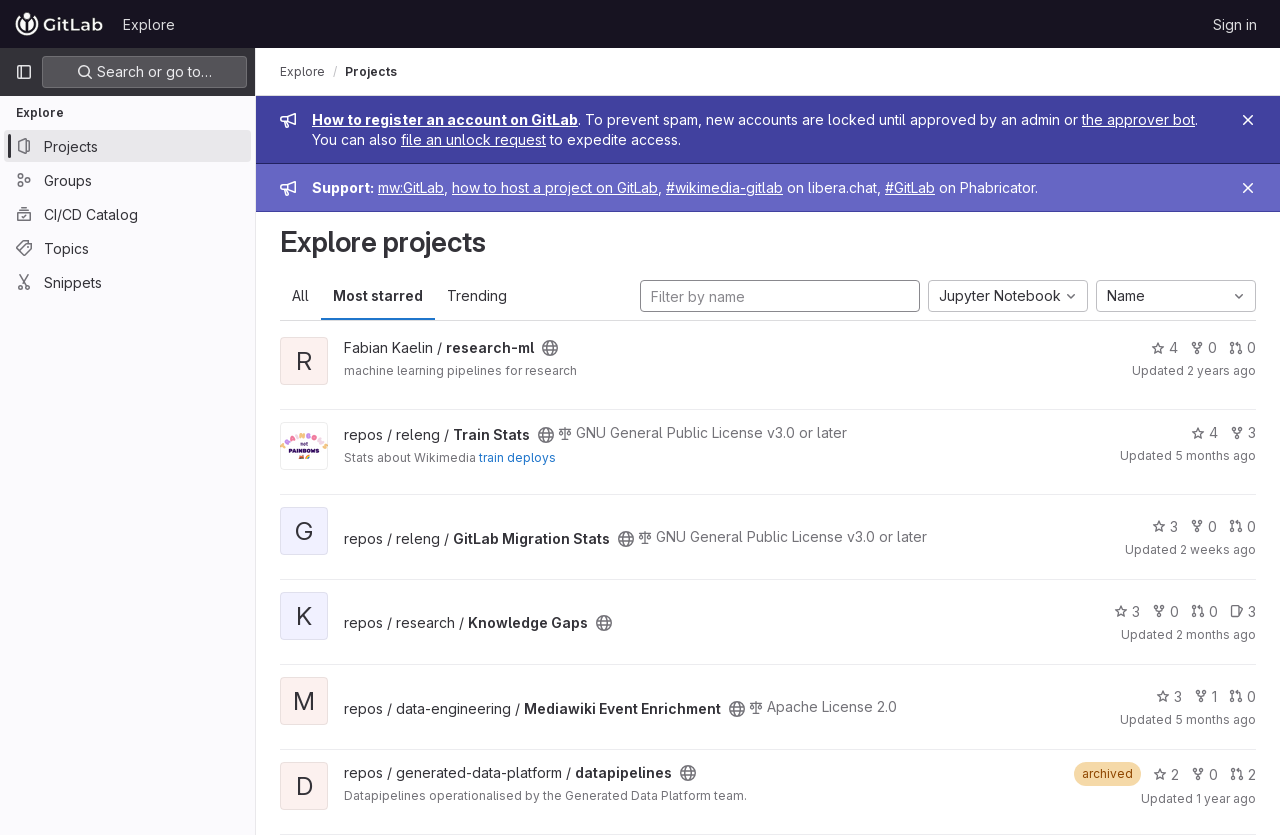What is the purpose of the 'Close' button?
Please provide a single word or phrase as the answer based on the screenshot.

To close the admin message